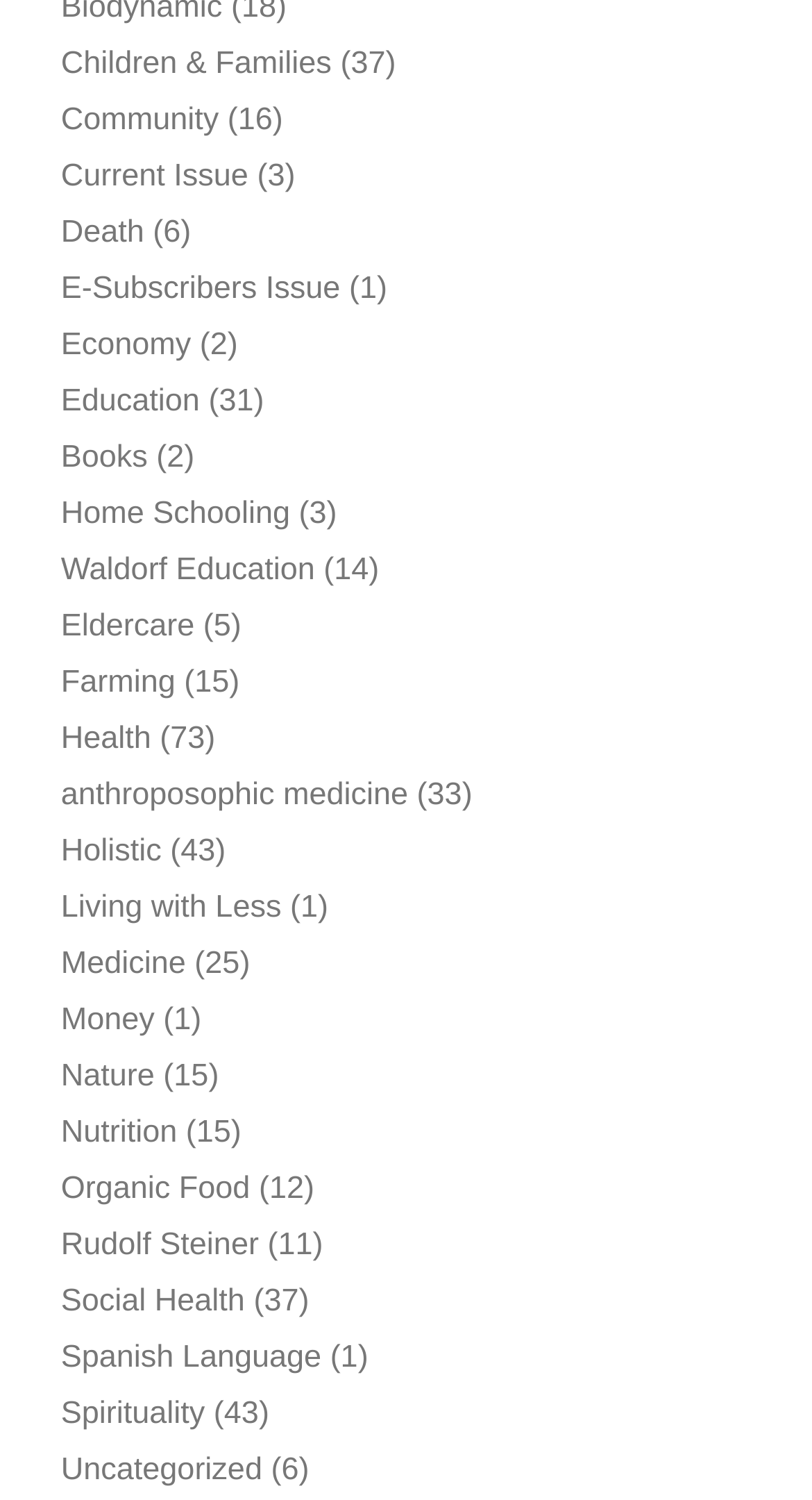Show the bounding box coordinates of the element that should be clicked to complete the task: "view owner relations overview".

None